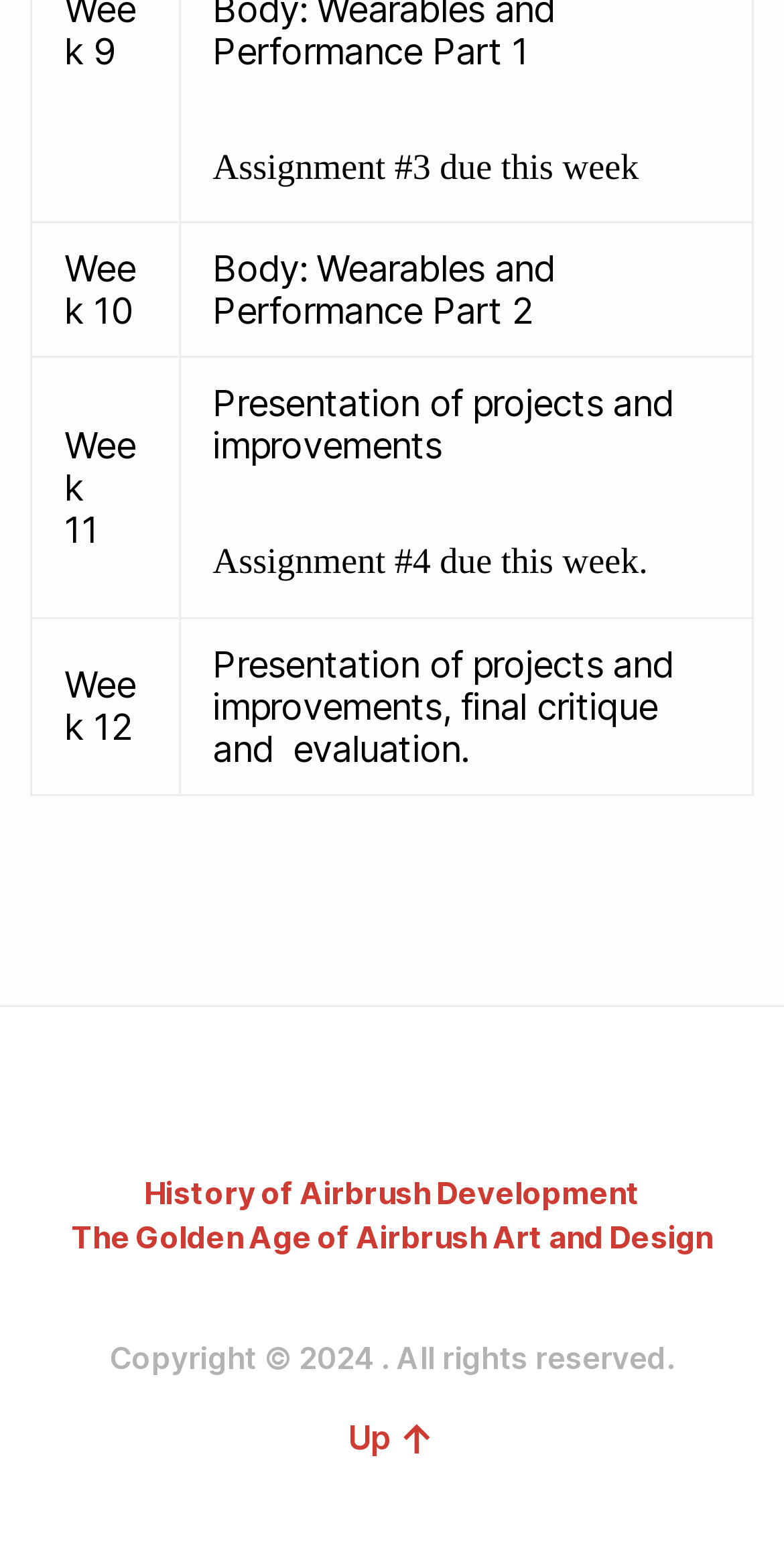Using the element description: "Car Maintenance & Tools", determine the bounding box coordinates for the specified UI element. The coordinates should be four float numbers between 0 and 1, [left, top, right, bottom].

None